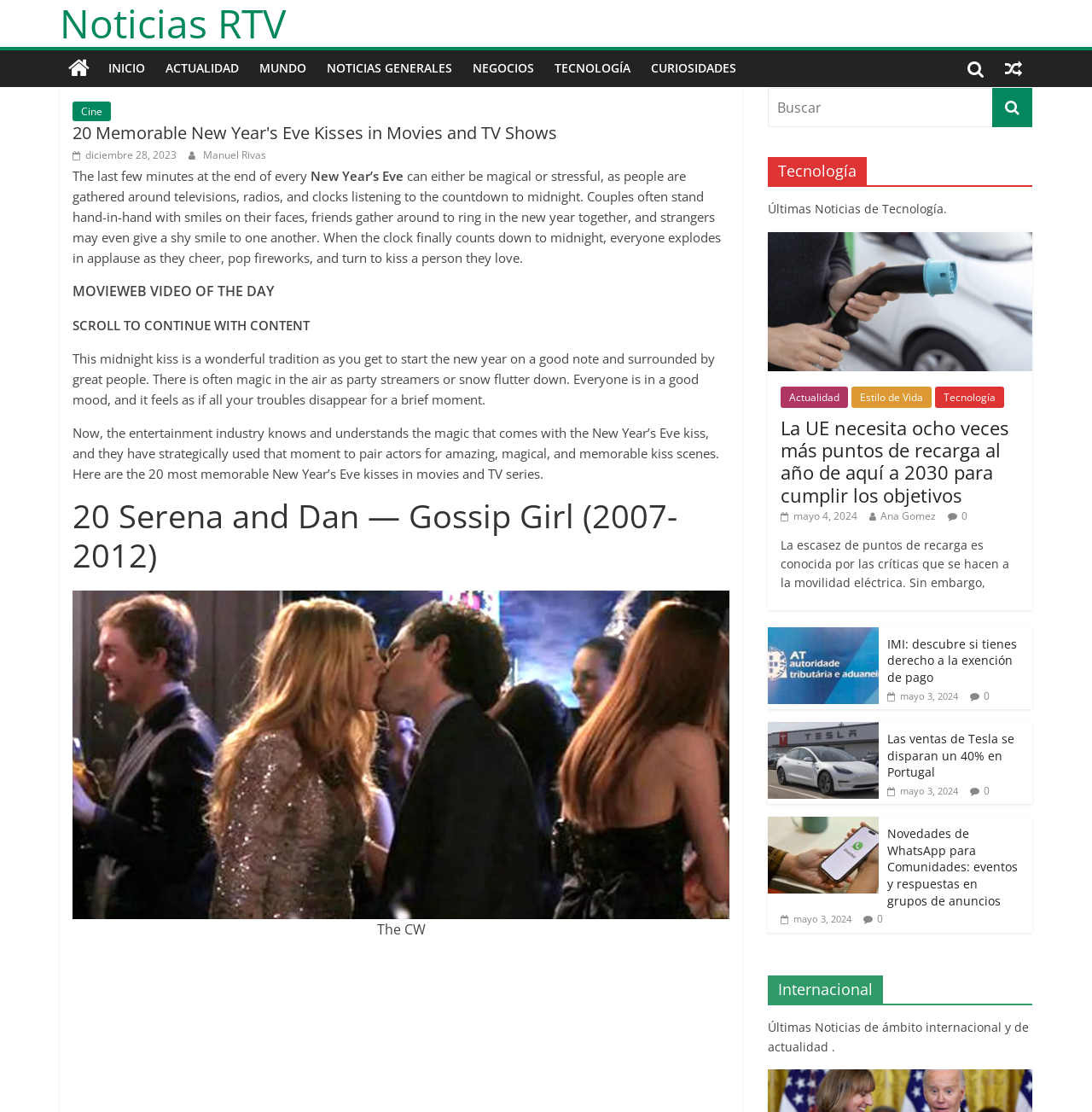Generate a comprehensive caption for the webpage you are viewing.

This webpage is about news articles and entertainment. At the top, there is a heading "Noticias RTV" and a set of links to different sections of the website, including "INICIO", "ACTUALIDAD", "MUNDO", and more. Below this, there is a search bar and a button to search.

The main content of the webpage is an article about memorable New Year's Eve kisses in movies and TV shows. The article starts with a brief introduction to the tradition of New Year's Eve kisses and how the entertainment industry has used this moment to create magical and memorable kiss scenes. 

Below the introduction, there is a list of 20 memorable New Year's Eve kisses, each with a heading, a figure, and a brief description. The first item on the list is "20 Serena and Dan — Gossip Girl (2007-2012)" with an image of Blake Lively and Penn Badgley kissing in Gossip Girl.

On the right side of the webpage, there is a complementary section with news articles about technology, including "La UE necesita ocho veces más puntos de recarga al año de aquí a 2030 para cumplir los objetivos" and "Vendas da Tesla disparam 40% em Portugal". Each article has a heading, a link, and a brief summary.

At the bottom of the webpage, there are more news articles about international news and current events, including "Biden vuelve a burlarse de la edad al entregar el máximo honor de EE.UU.".